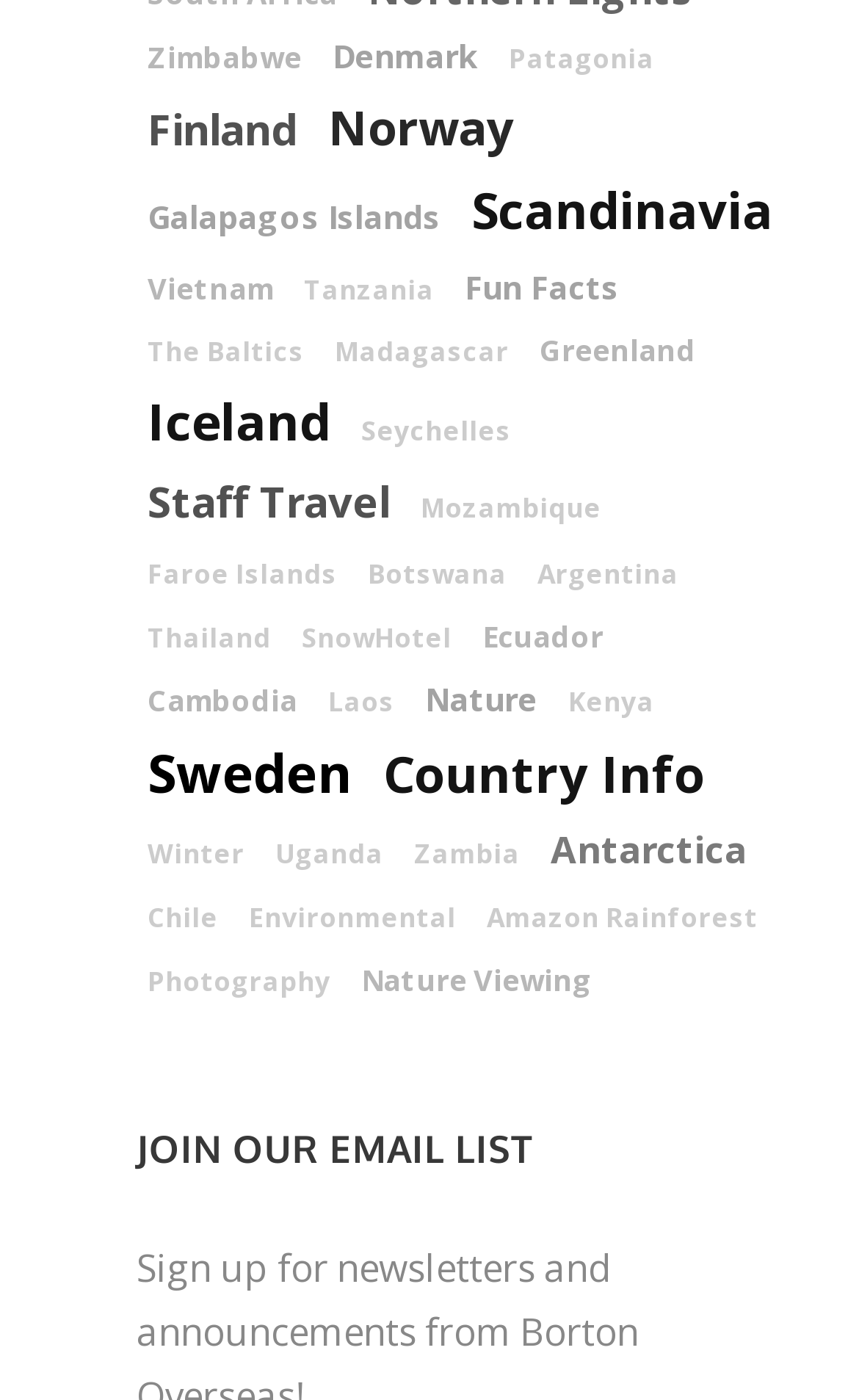Please find the bounding box coordinates of the element that you should click to achieve the following instruction: "Explore Zimbabwe". The coordinates should be presented as four float numbers between 0 and 1: [left, top, right, bottom].

[0.172, 0.027, 0.351, 0.055]